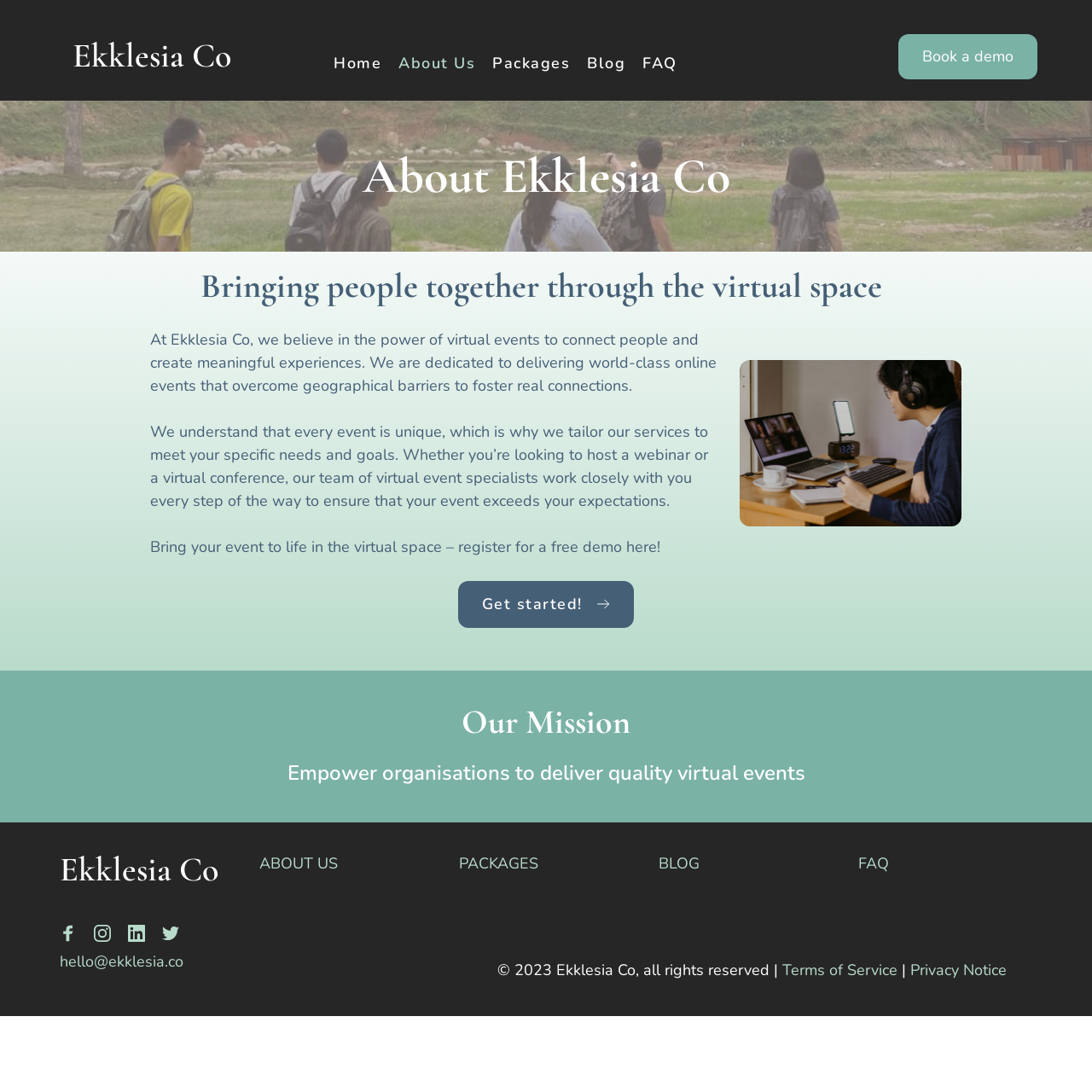Please identify the bounding box coordinates of the element I need to click to follow this instruction: "Read the 'About Ekklesia Co' heading".

[0.18, 0.127, 0.82, 0.195]